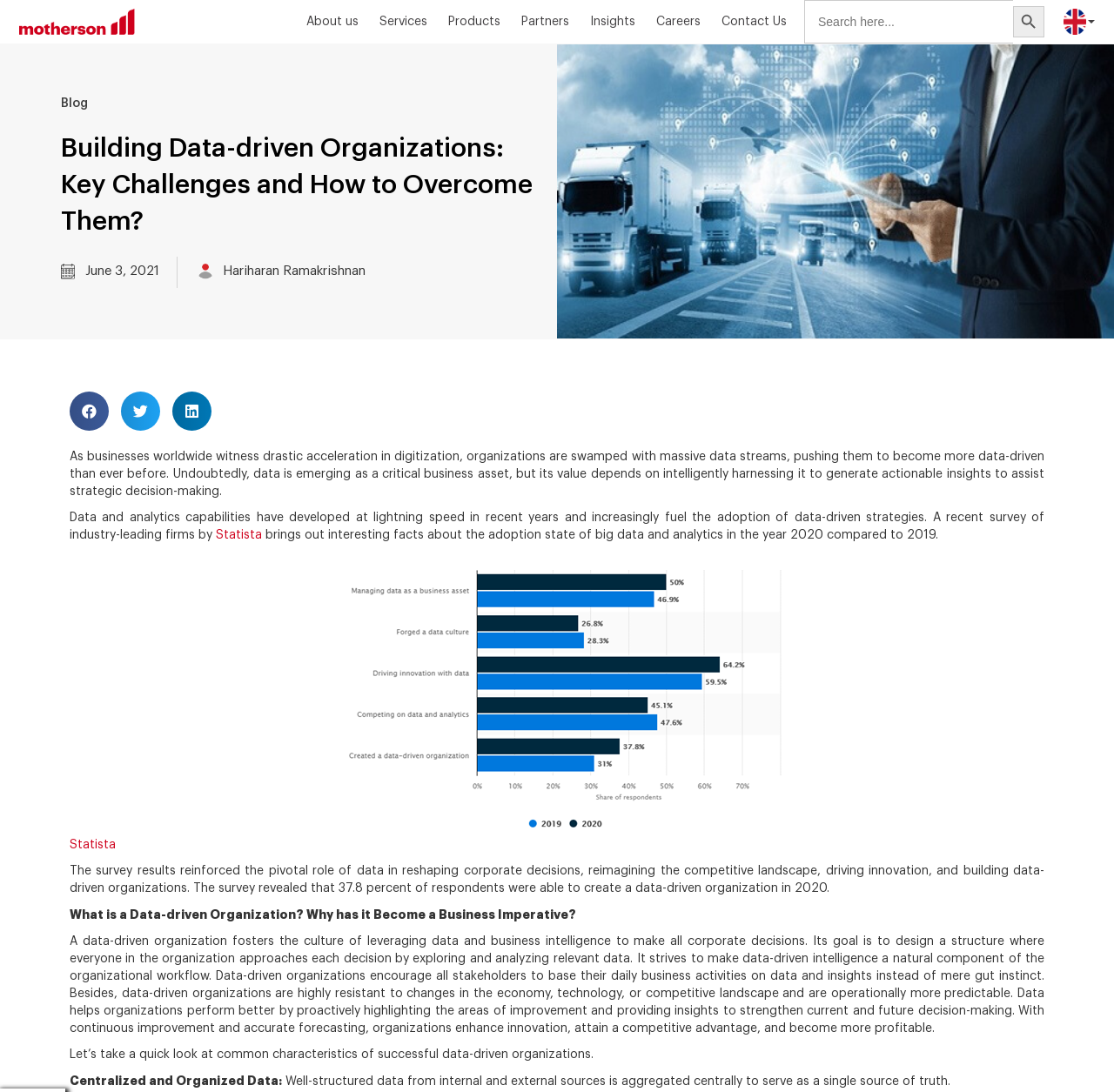Locate the bounding box coordinates of the area you need to click to fulfill this instruction: 'Contact Us'. The coordinates must be in the form of four float numbers ranging from 0 to 1: [left, top, right, bottom].

[0.648, 0.014, 0.706, 0.025]